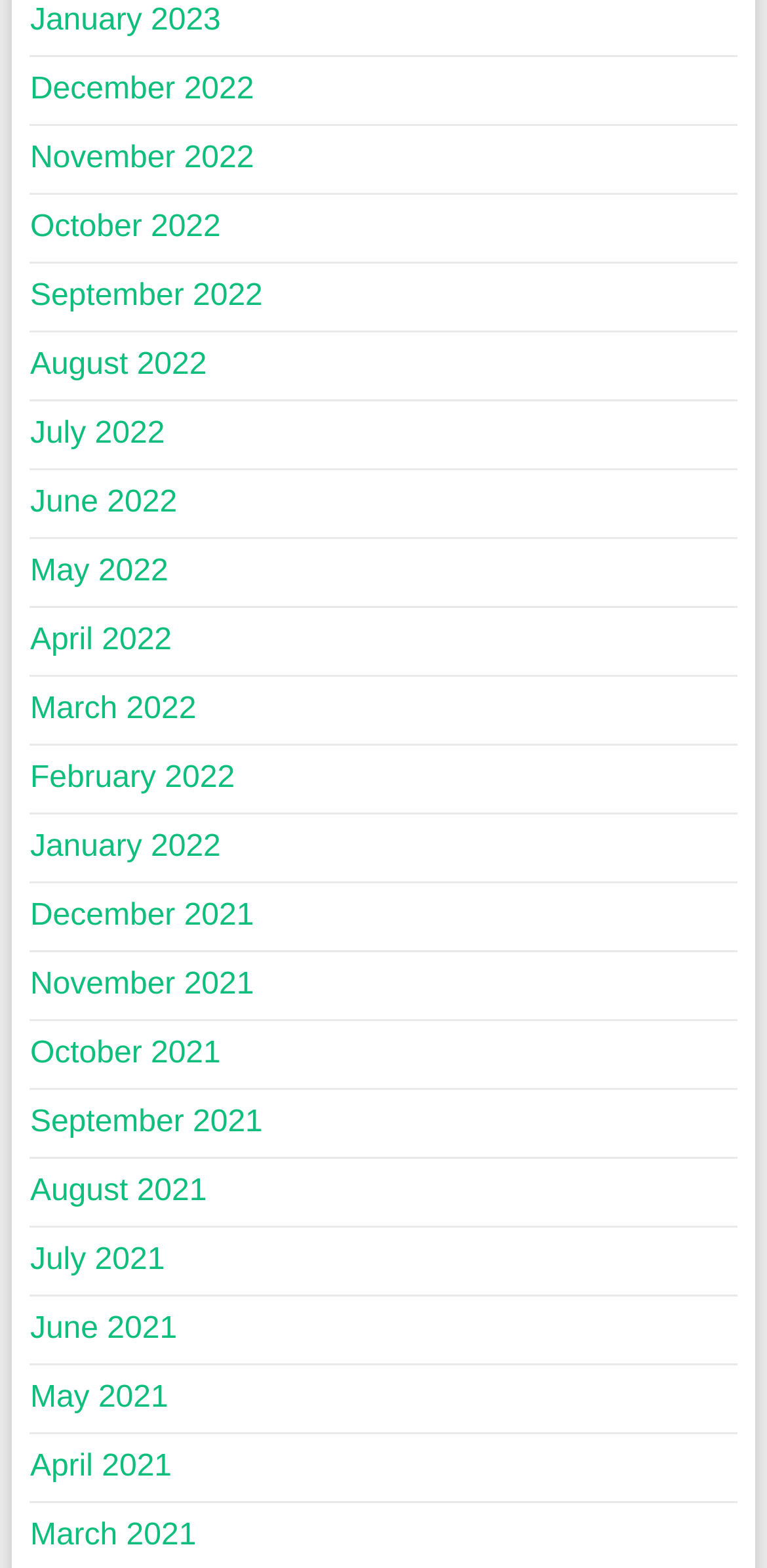Are the months listed in chronological order?
Based on the image, respond with a single word or phrase.

No